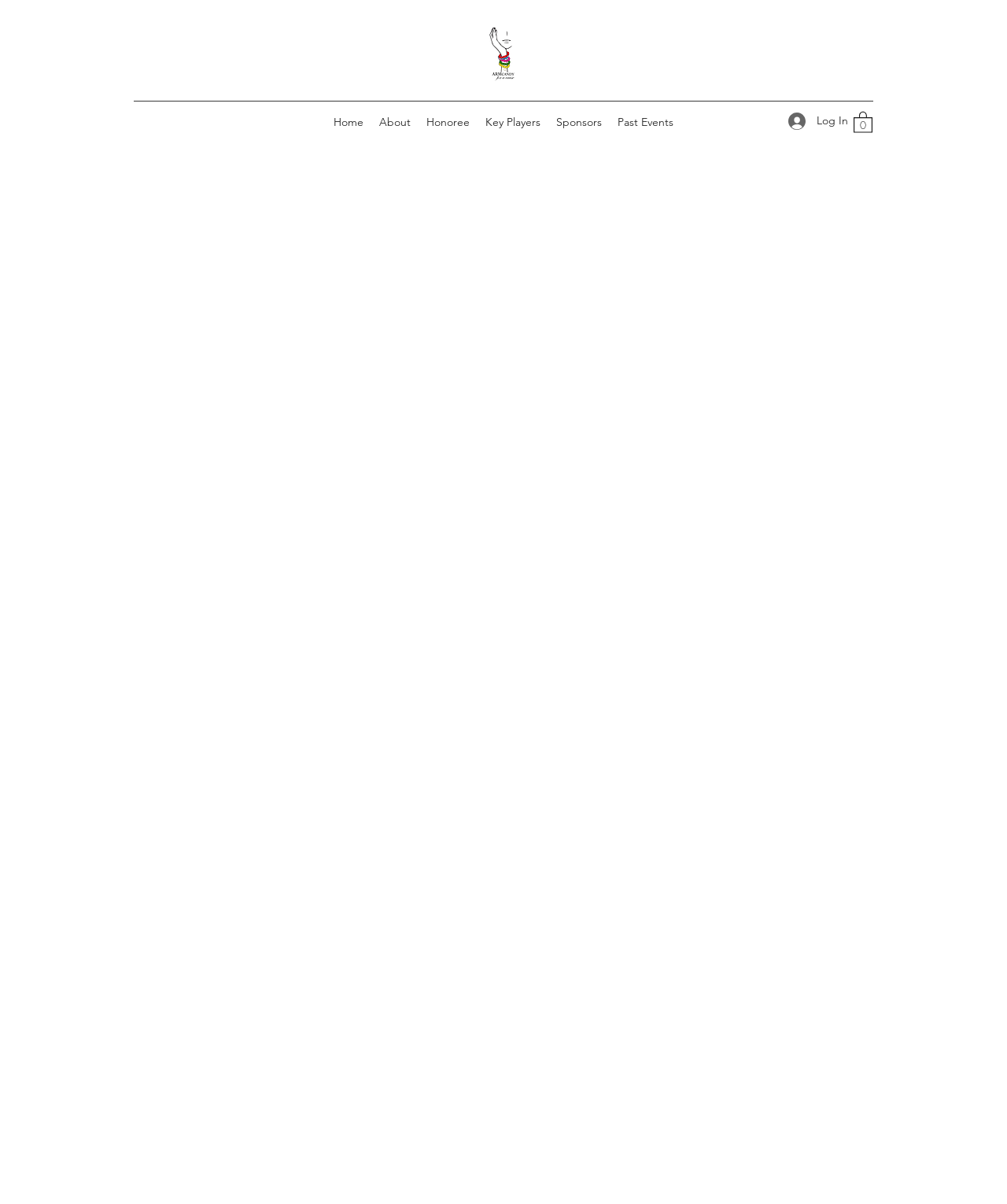Kindly determine the bounding box coordinates for the area that needs to be clicked to execute this instruction: "Learn about General election latest news".

None